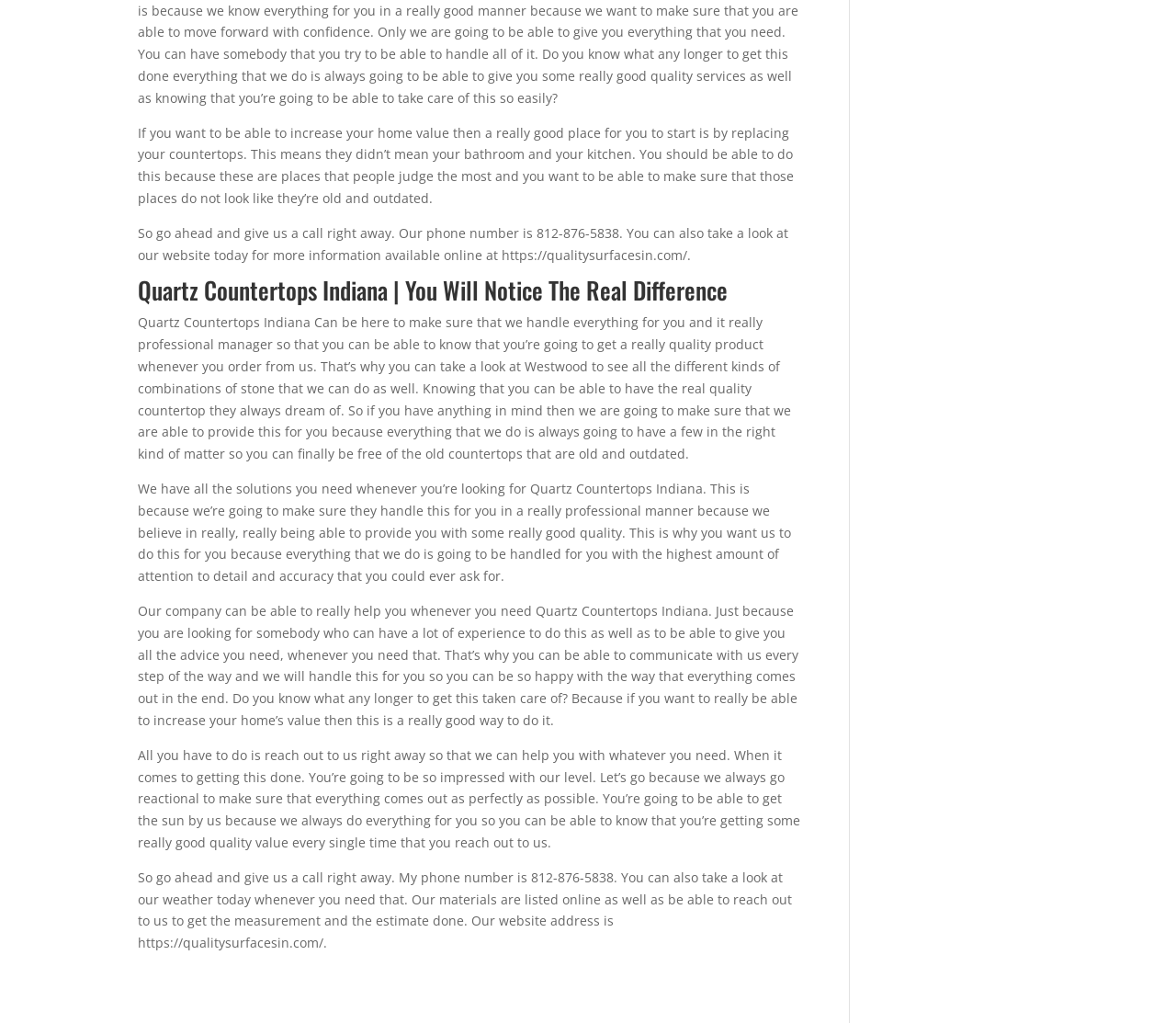Give a short answer to this question using one word or a phrase:
What is the company name that provides quartz countertops?

Quality Surfaces